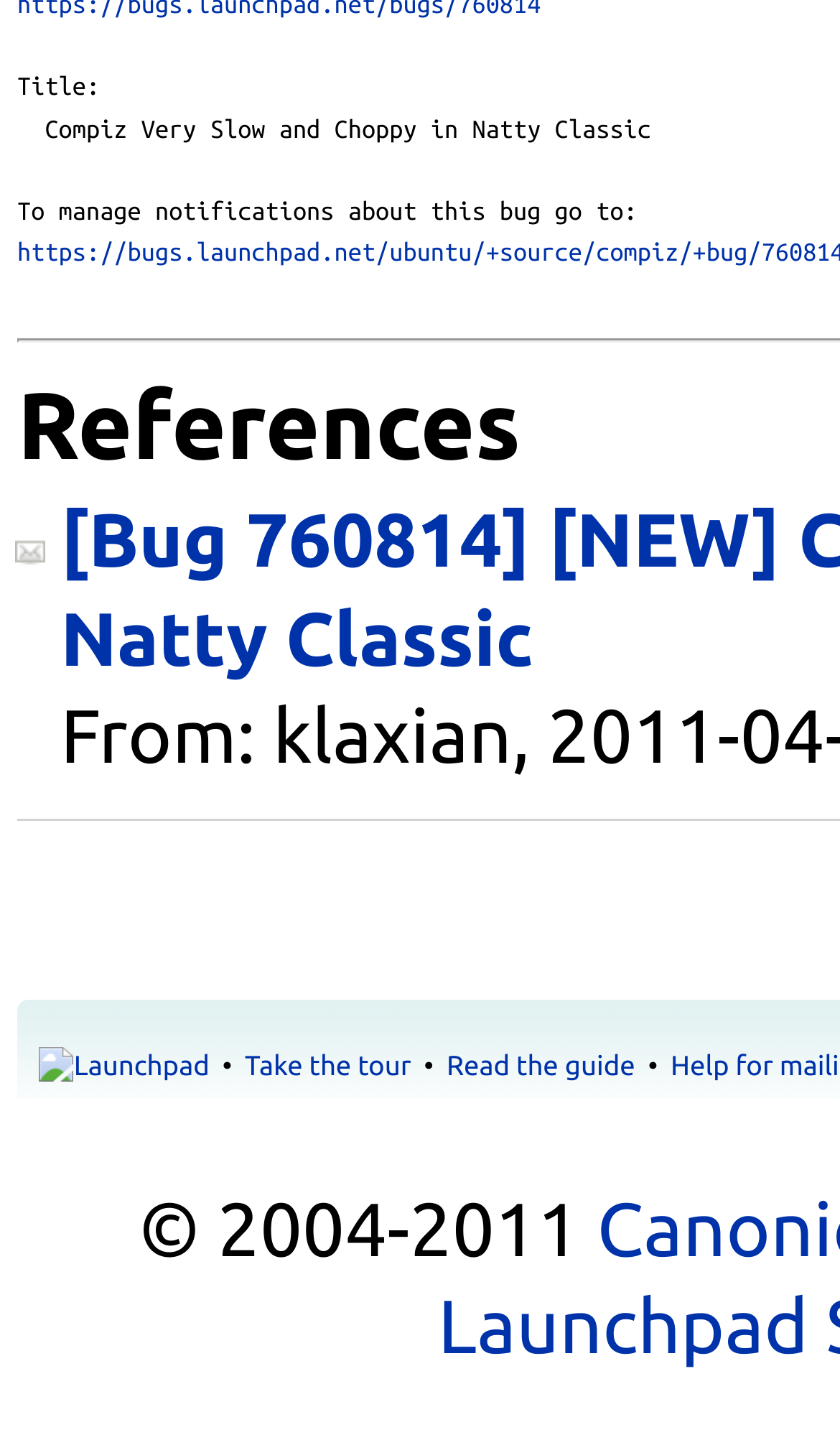Examine the image carefully and respond to the question with a detailed answer: 
What is the link to the left of 'Take the tour'?

The link to the left of 'Take the tour' is 'Launchpad', which is accompanied by an image with the same name.